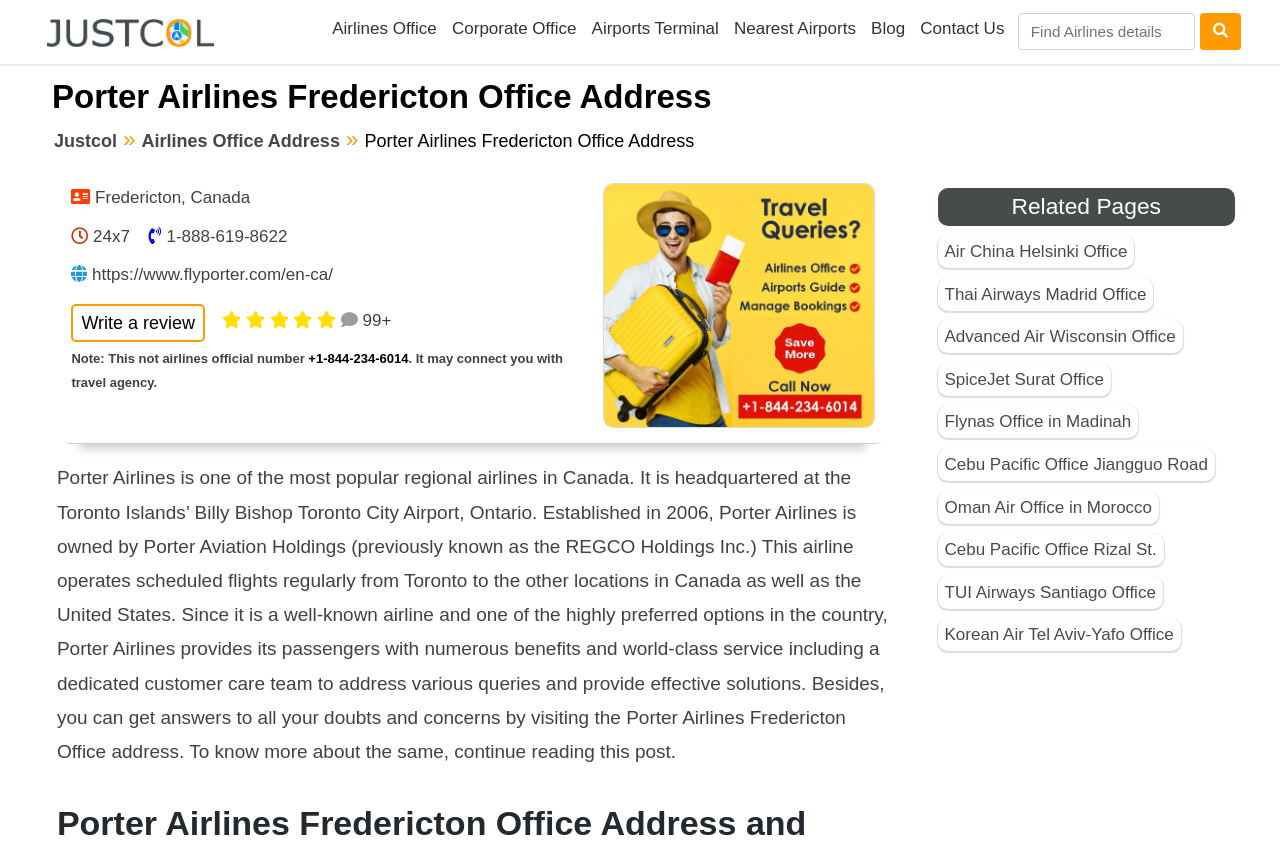Extract the text of the main heading from the webpage.

Porter Airlines Fredericton Office Address